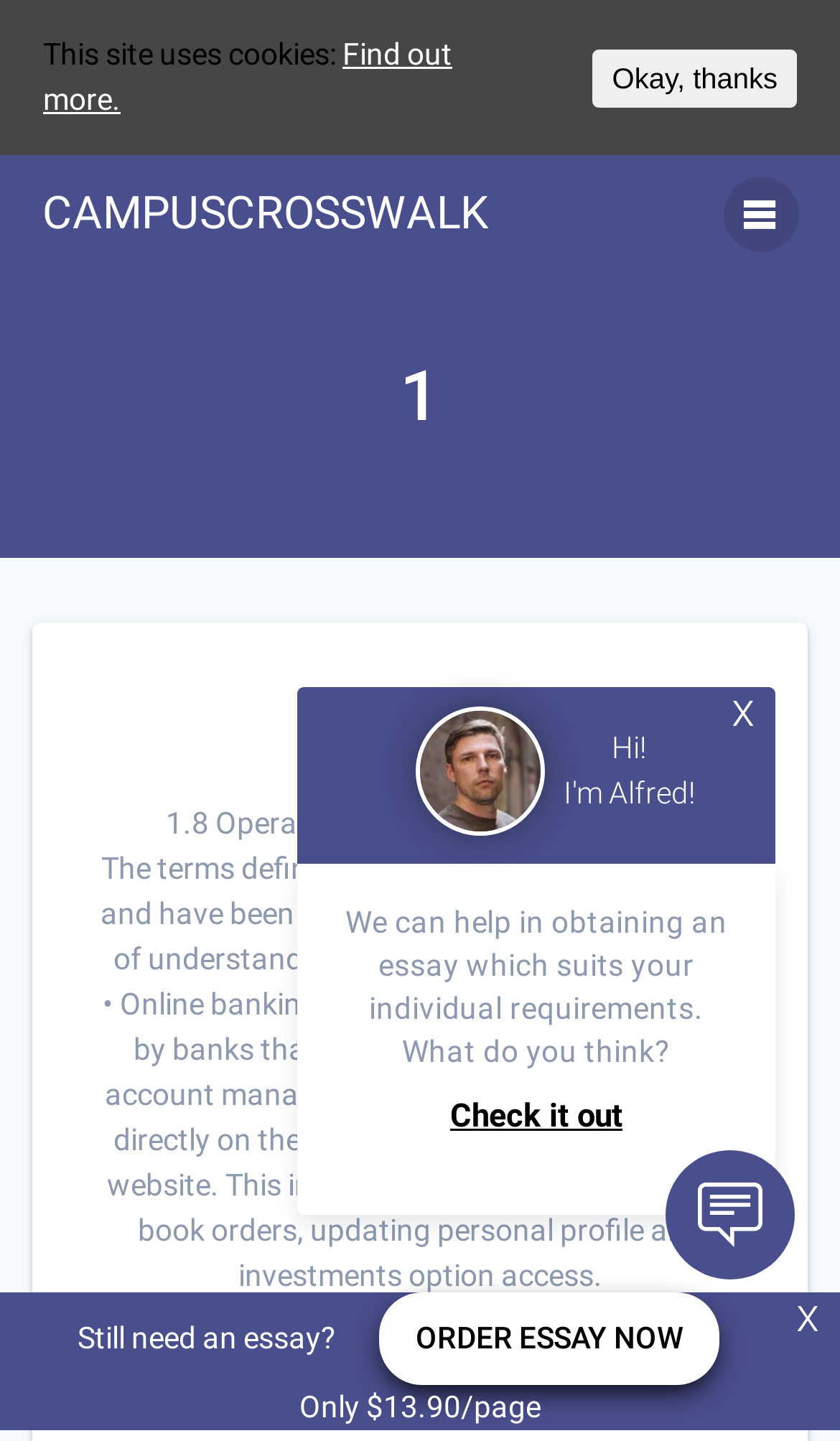What is the tone of the webpage?
Using the image, provide a detailed and thorough answer to the question.

The tone of the webpage appears to be helpful and supportive, with phrases such as 'We can help in obtaining an essay which suits your individual requirements' and 'Hi! We can help...', indicating that the webpage is designed to assist students with their academic needs.